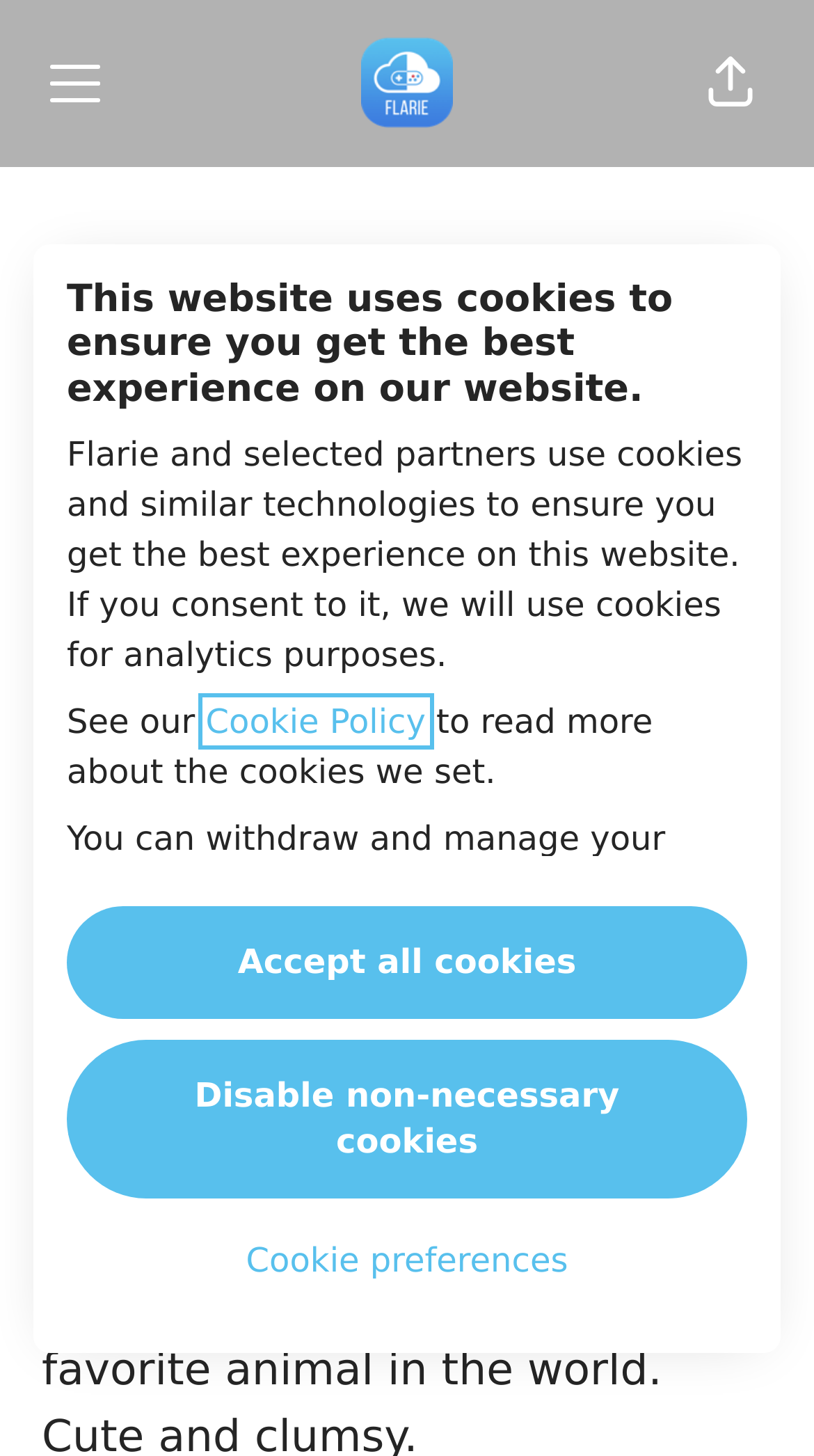What is the purpose of the button 'Cookie preferences'?
Using the details shown in the screenshot, provide a comprehensive answer to the question.

I inferred the answer by analyzing the context of the cookie policy section, where the button 'Cookie preferences' is located, and the surrounding text which mentions managing cookie consent.